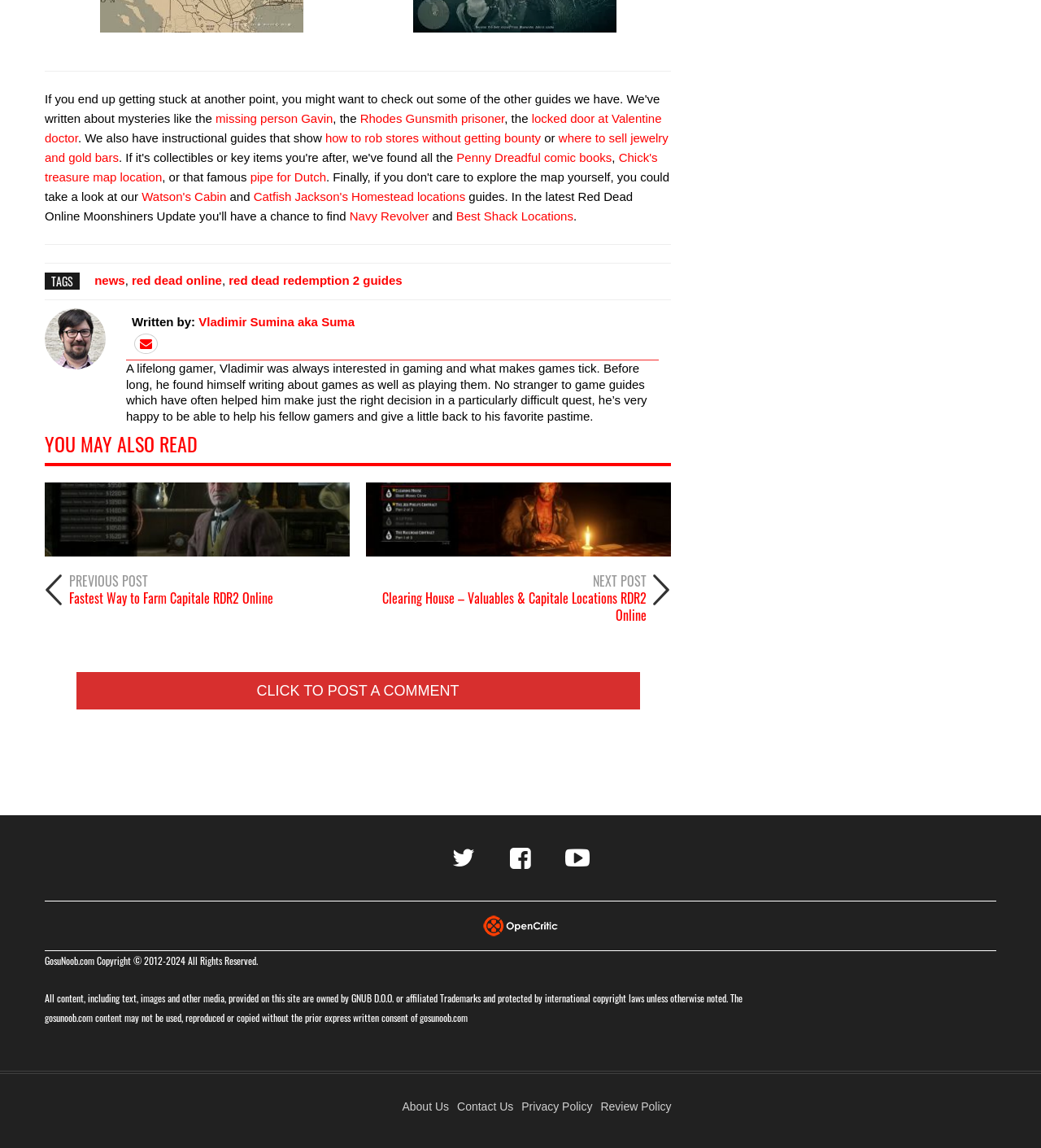Given the element description locked door at Valentine doctor, specify the bounding box coordinates of the corresponding UI element in the format (top-left x, top-left y, bottom-right x, bottom-right y). All values must be between 0 and 1.

[0.043, 0.097, 0.636, 0.126]